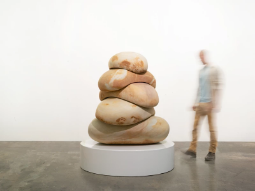Is the setting of the image likely to be outdoors?
Answer the question with a single word or phrase, referring to the image.

No